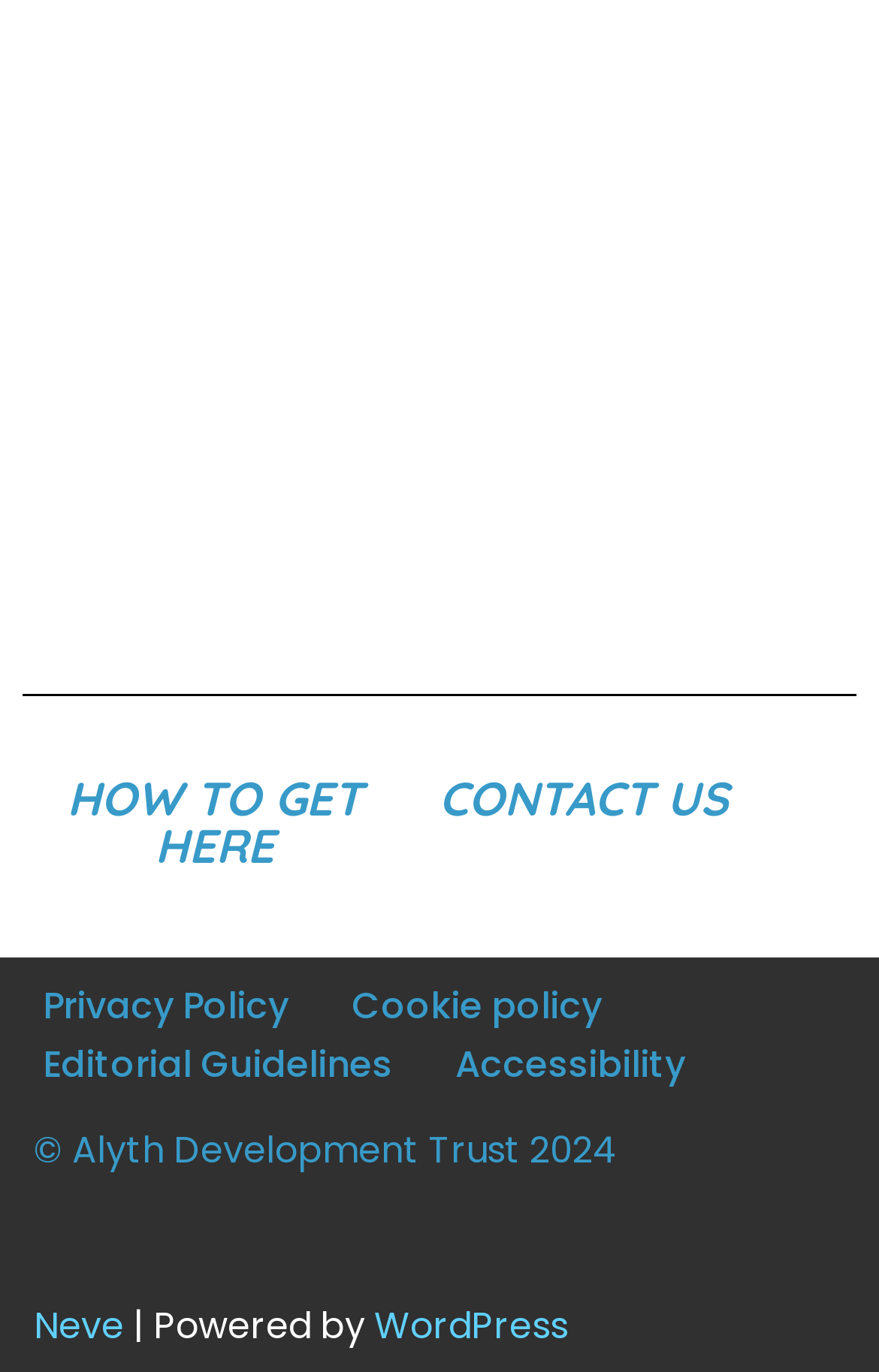Locate the bounding box coordinates of the element to click to perform the following action: 'View CONTACT US'. The coordinates should be given as four float values between 0 and 1, in the form of [left, top, right, bottom].

[0.499, 0.56, 0.827, 0.603]